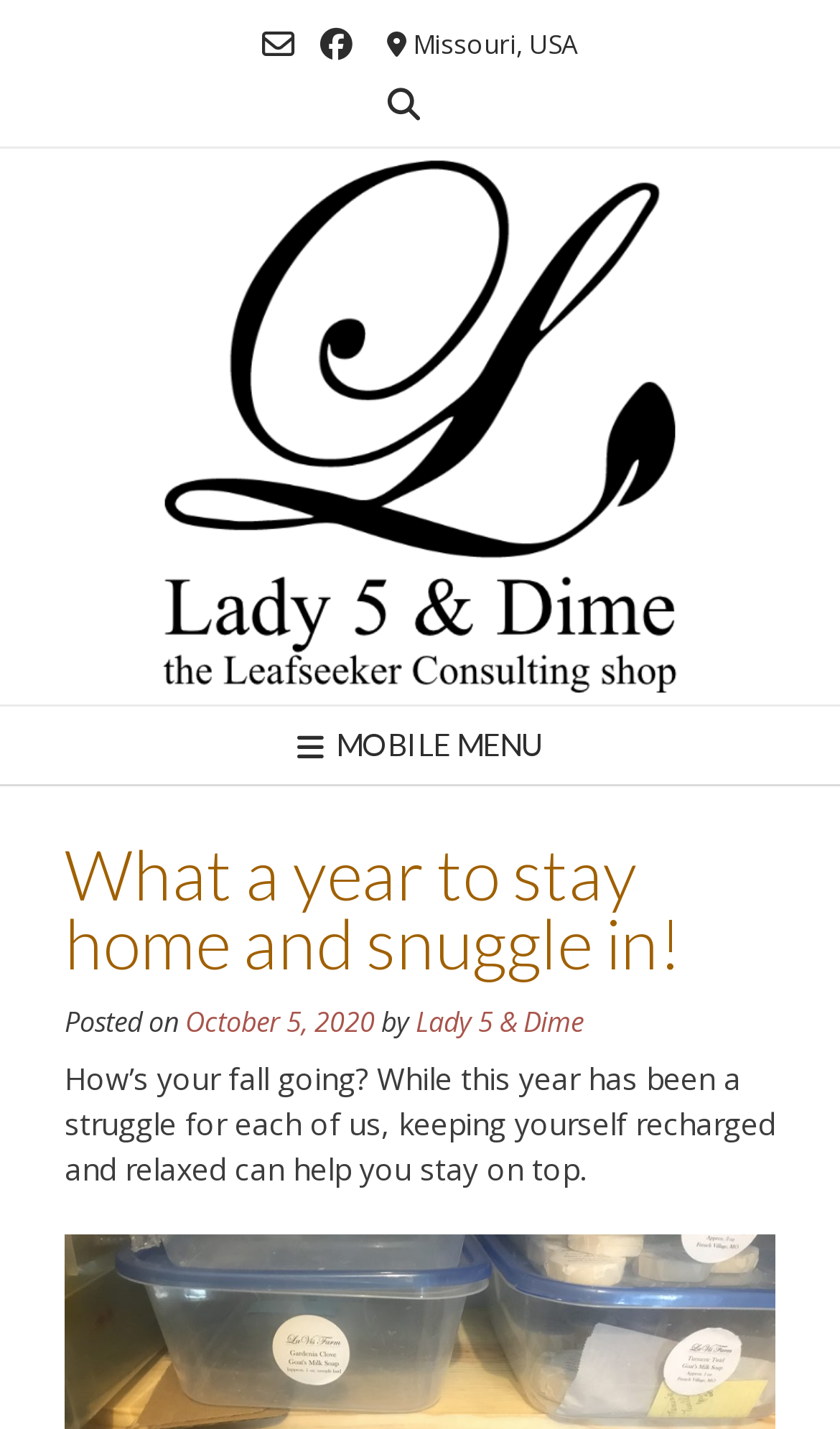Using the element description provided, determine the bounding box coordinates in the format (top-left x, top-left y, bottom-right x, bottom-right y). Ensure that all values are floating point numbers between 0 and 1. Element description: October 5, 2020May 22, 2024

[0.221, 0.703, 0.446, 0.729]